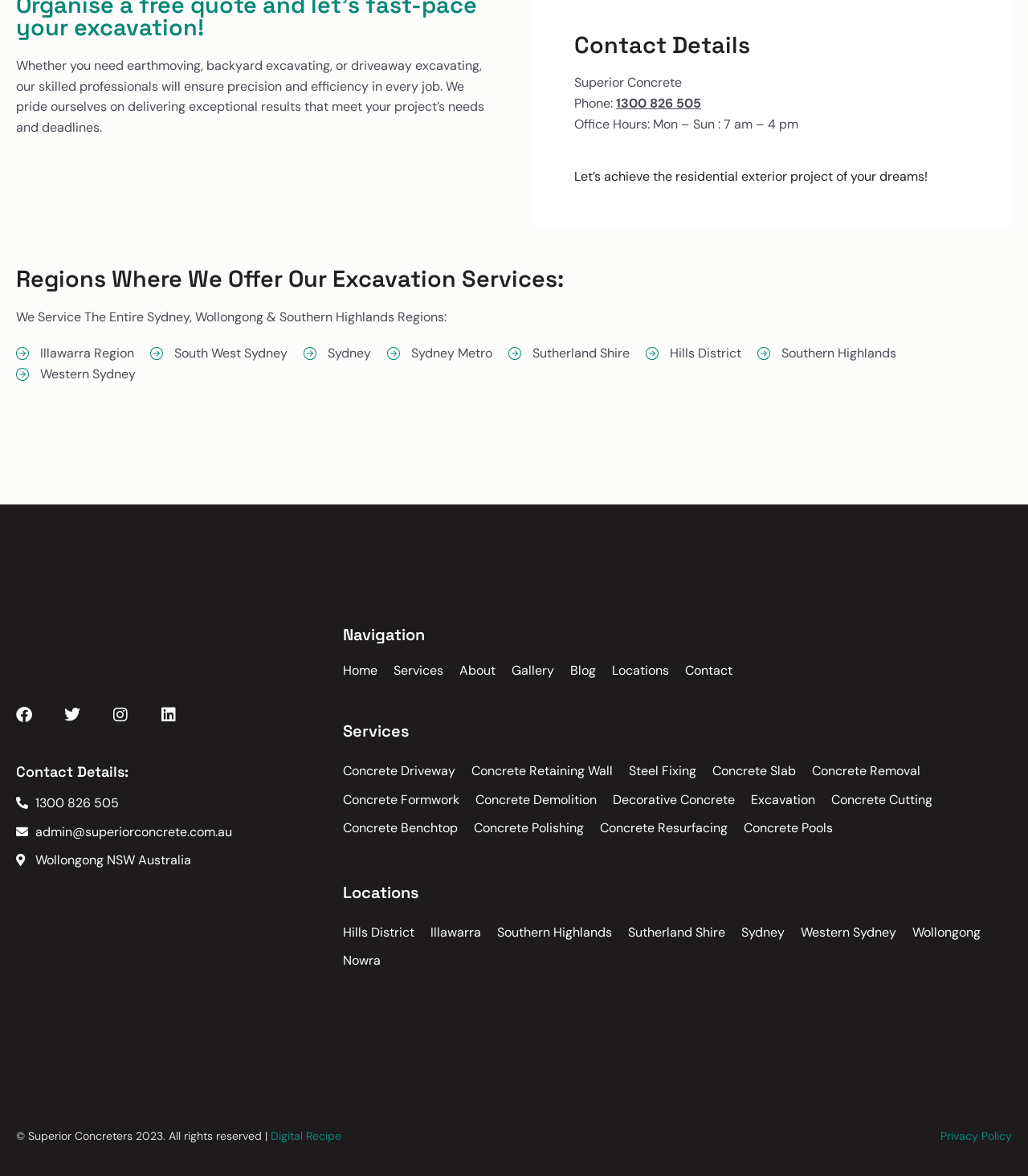Could you please study the image and provide a detailed answer to the question:
What are the office hours?

The office hours are mentioned in the StaticText element with the text 'Office Hours: Mon – Sun : 7 am – 4 pm'.